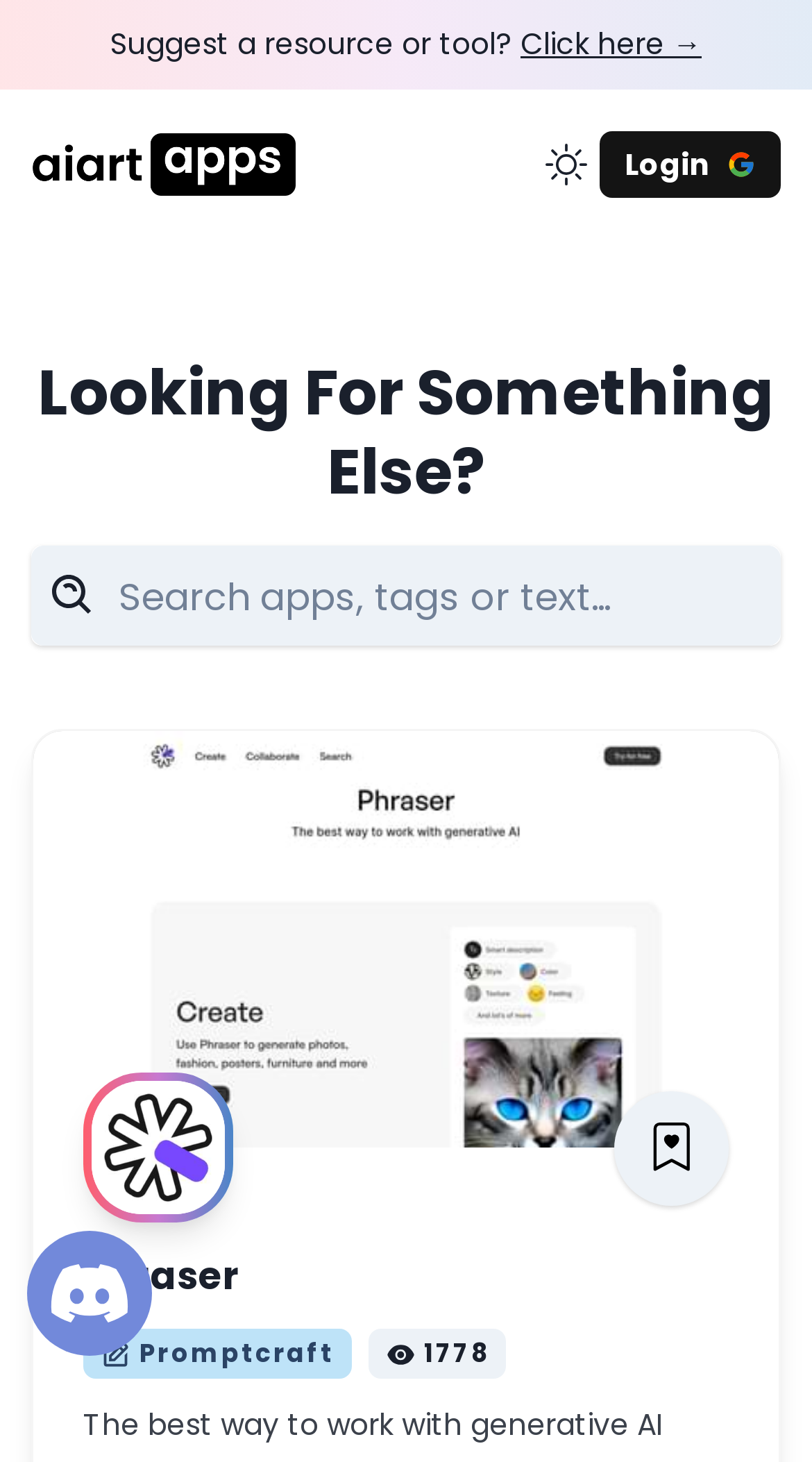Given the description of the UI element: "Login", predict the bounding box coordinates in the form of [left, top, right, bottom], with each value being a float between 0 and 1.

[0.738, 0.09, 0.962, 0.135]